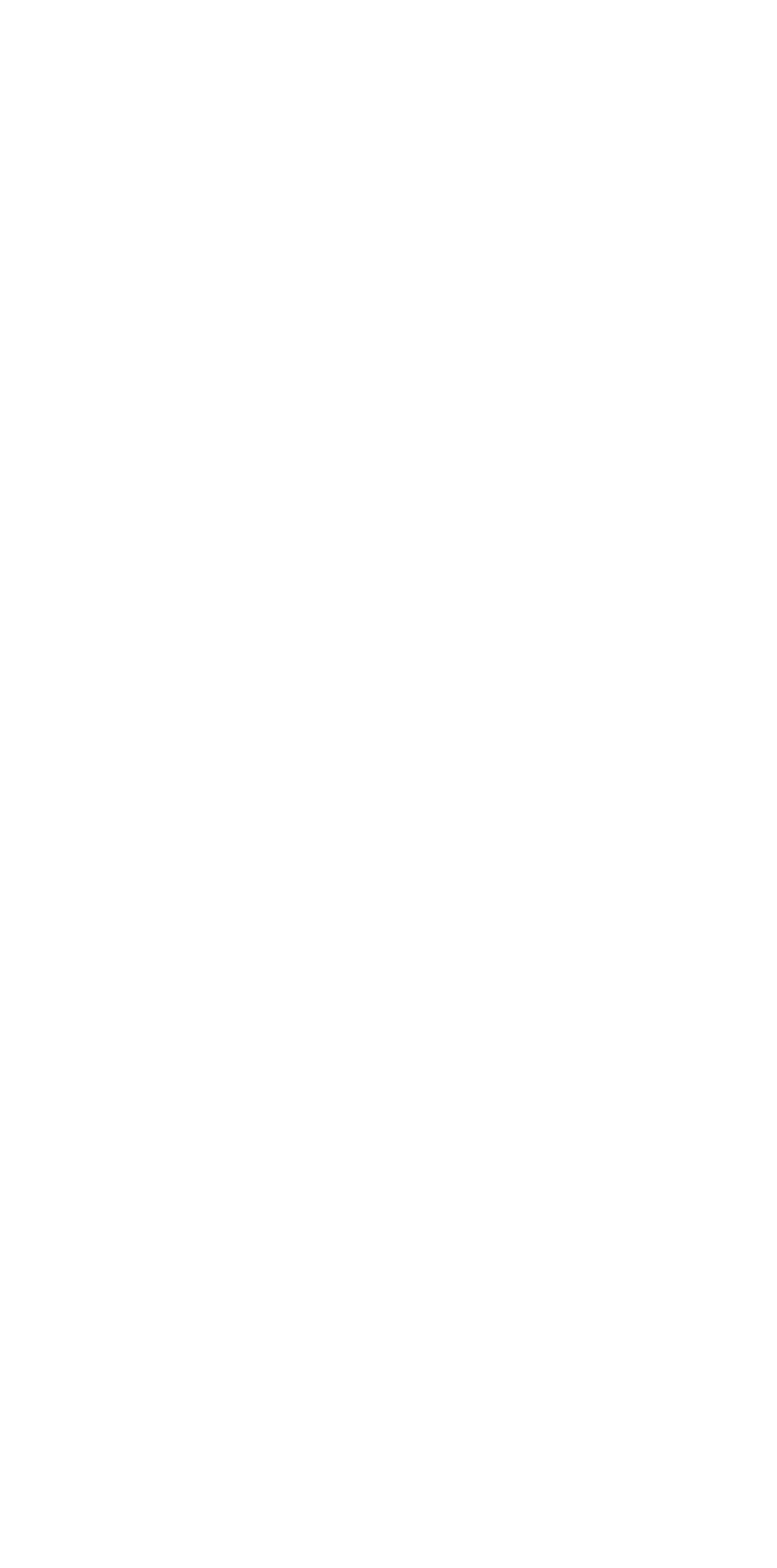What is the last link in the navigation pages?
Answer the question with just one word or phrase using the image.

Home